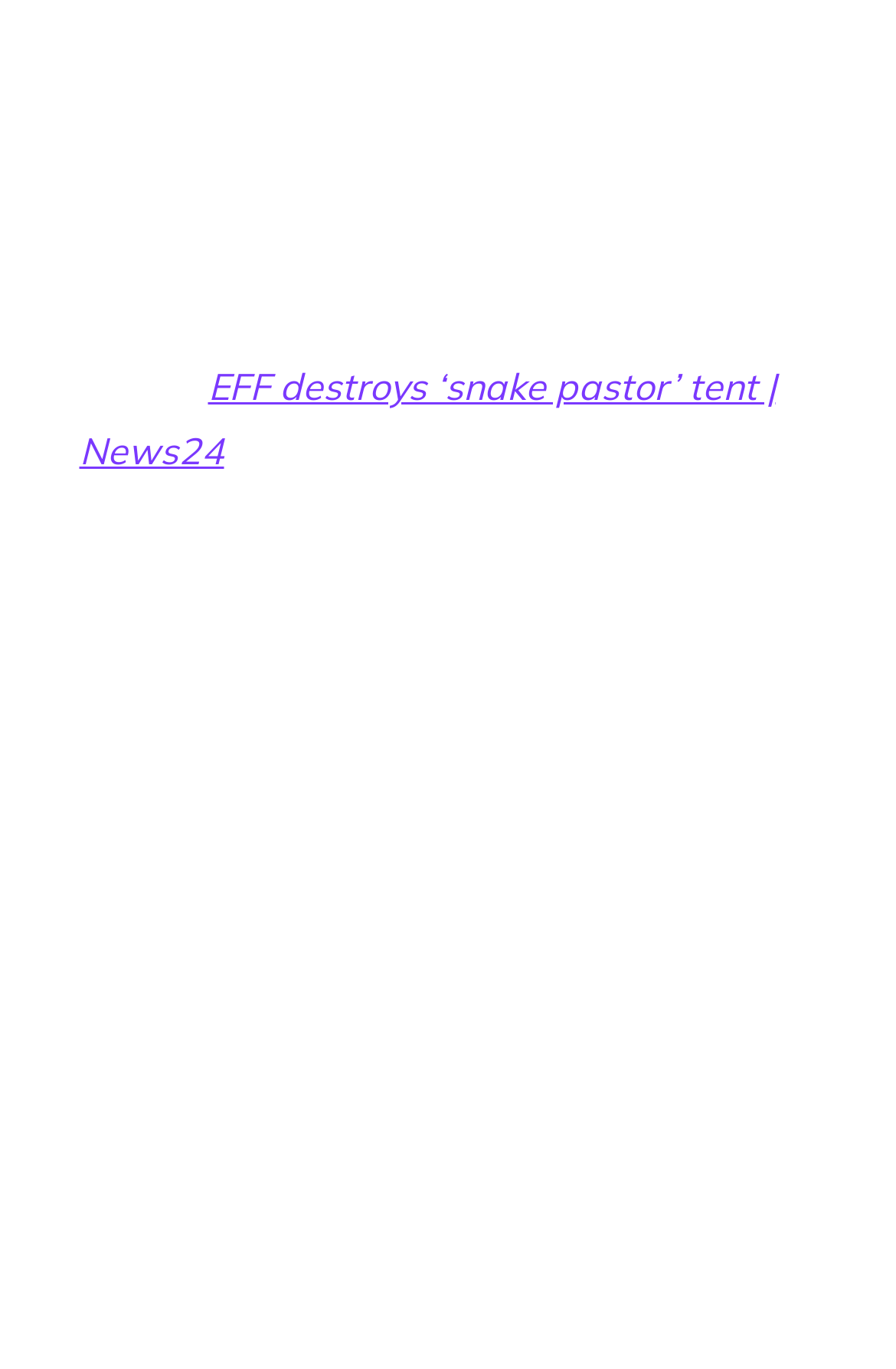What is the navigation section about?
Please elaborate on the answer to the question with detailed information.

The navigation section is about posts, as indicated by the text 'Posts' and the links to other news articles, suggesting that this section allows users to navigate to other posts or articles.